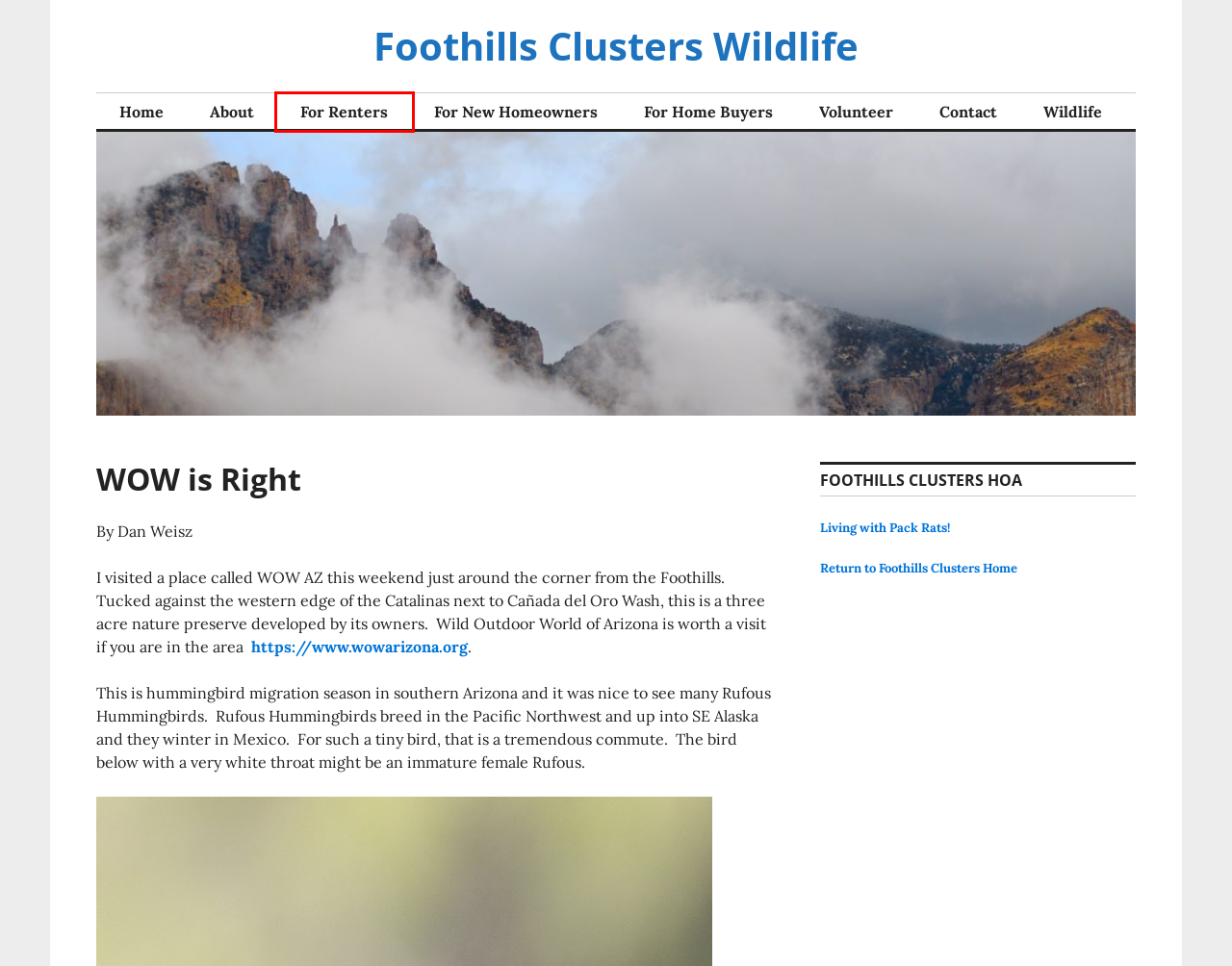Examine the screenshot of the webpage, noting the red bounding box around a UI element. Pick the webpage description that best matches the new page after the element in the red bounding box is clicked. Here are the candidates:
A. For New Homeowners – The Foothills Clusters Homeowners Association
B. For Home Buyers – The Foothills Clusters Homeowners Association
C. Volunteer – The Foothills Clusters Homeowners Association
D. The Foothills Clusters Homeowners Association
E. About – The Foothills Clusters Homeowners Association
F. For Renters – The Foothills Clusters Homeowners Association
G. Contact – The Foothills Clusters Homeowners Association
H. Foothills Clusters Wildlife

F